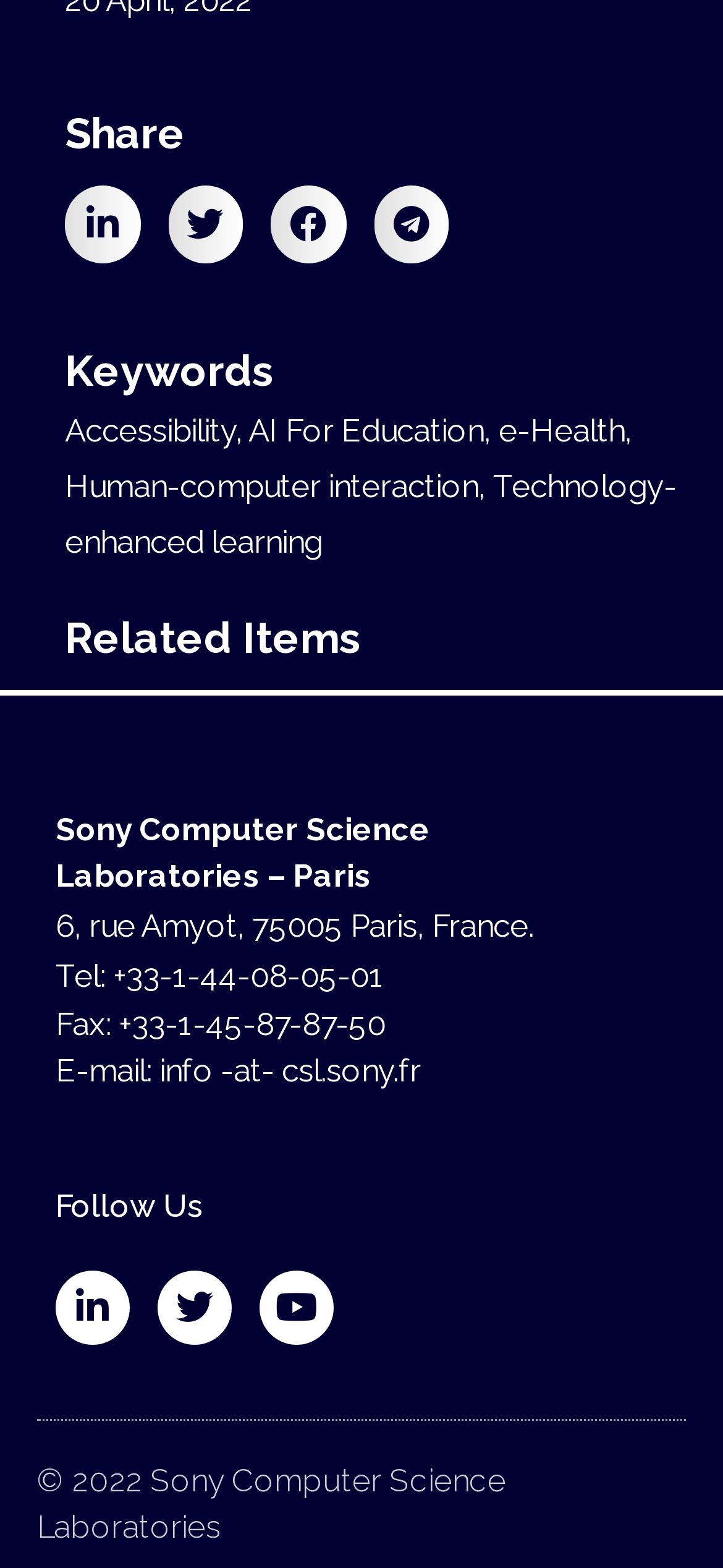How many icons are available in the 'Follow Us' section?
Using the image as a reference, answer the question with a short word or phrase.

3